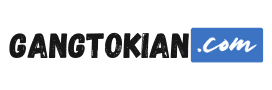What is the font style of 'Gangtokian'?
Use the information from the screenshot to give a comprehensive response to the question.

The logo features the name 'Gangtokian' in bold, textured black letters, which suggests that the font style of 'Gangtokian' is bold.